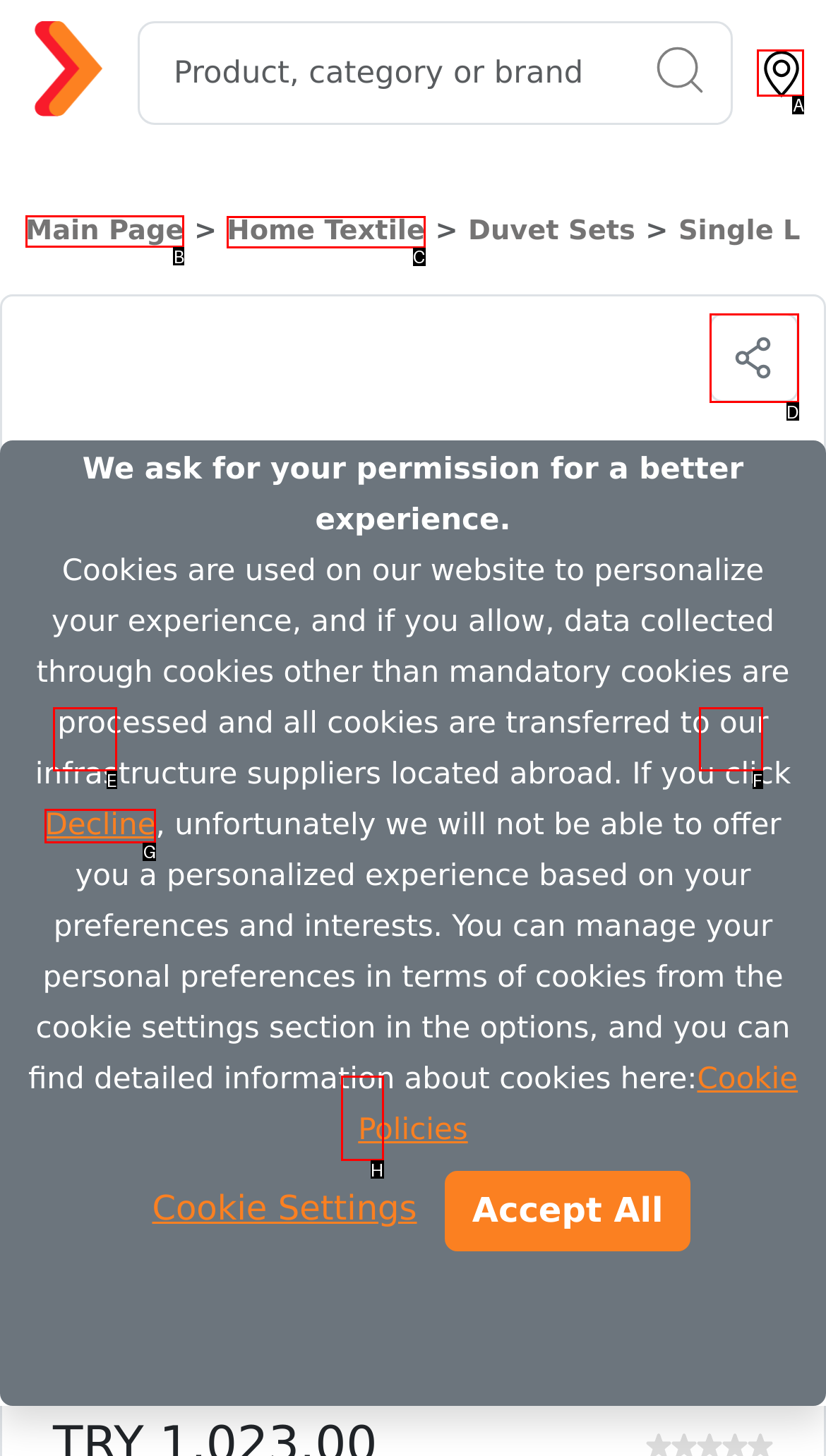Which option should you click on to fulfill this task: Go to main page? Answer with the letter of the correct choice.

B